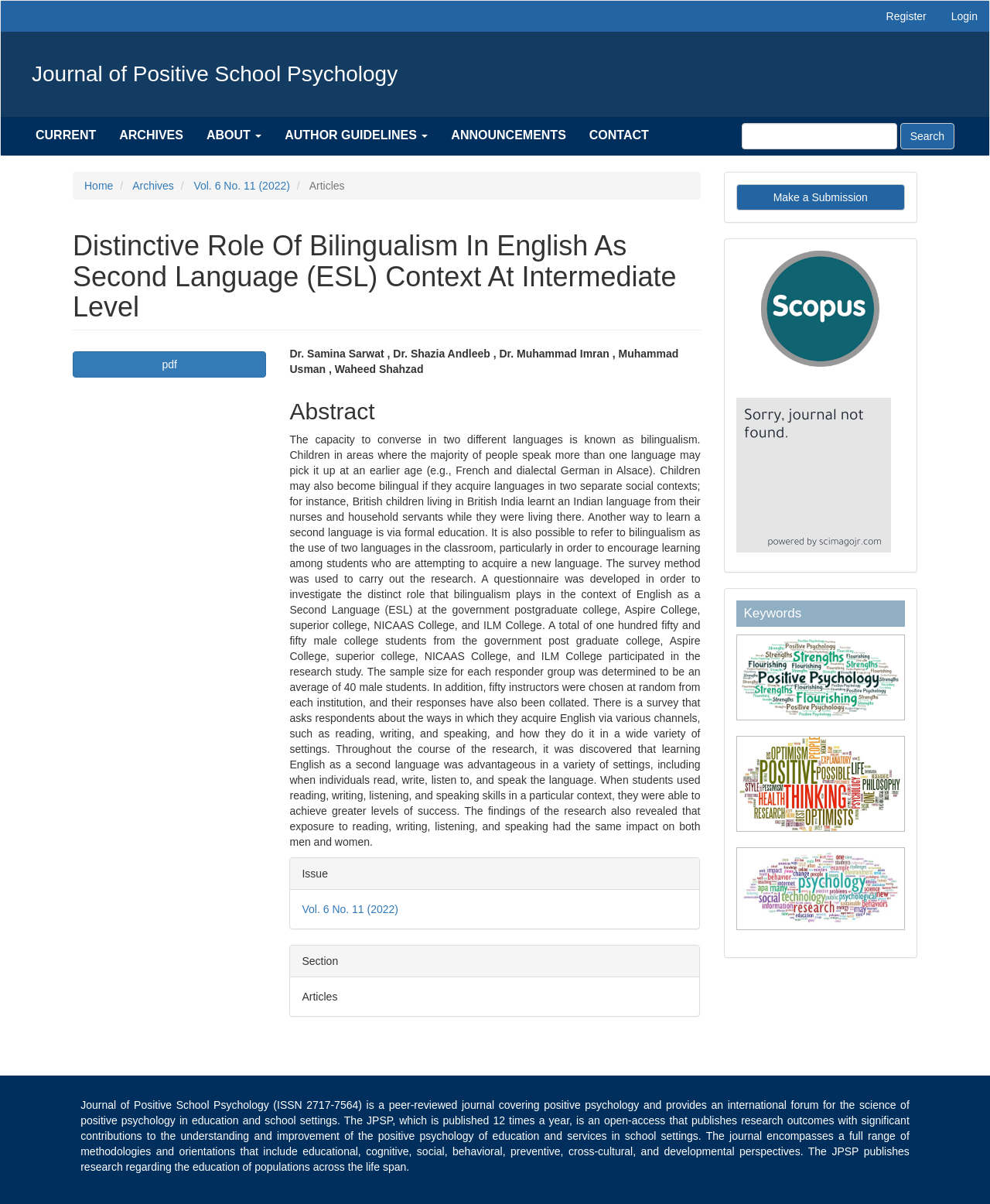Determine the bounding box coordinates of the UI element described below. Use the format (top-left x, top-left y, bottom-right x, bottom-right y) with floating point numbers between 0 and 1: About

[0.197, 0.097, 0.276, 0.128]